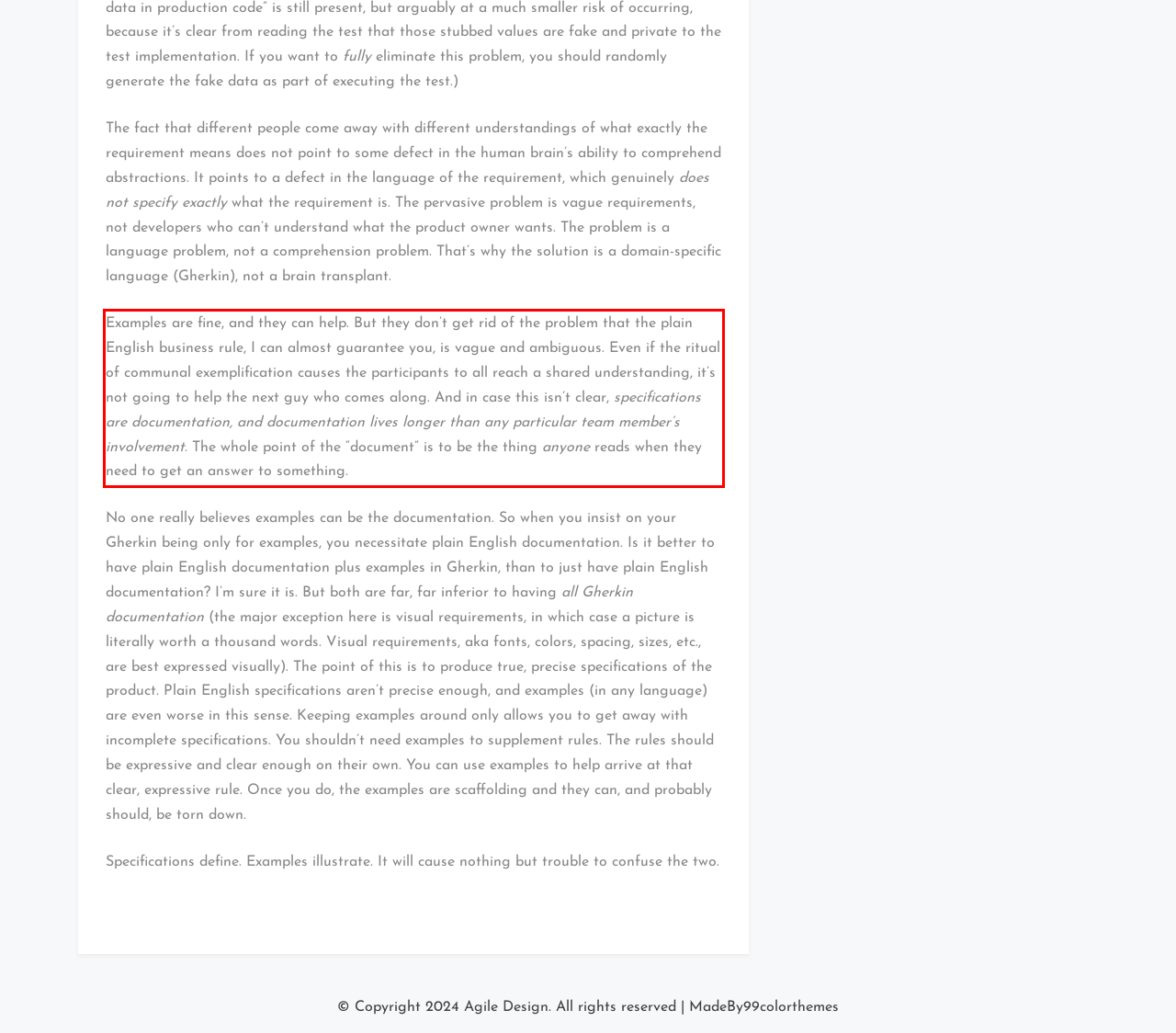You are presented with a webpage screenshot featuring a red bounding box. Perform OCR on the text inside the red bounding box and extract the content.

Examples are fine, and they can help. But they don’t get rid of the problem that the plain English business rule, I can almost guarantee you, is vague and ambiguous. Even if the ritual of communal exemplification causes the participants to all reach a shared understanding, it’s not going to help the next guy who comes along. And in case this isn’t clear, specifications are documentation, and documentation lives longer than any particular team member’s involvement. The whole point of the “document” is to be the thing anyone reads when they need to get an answer to something.